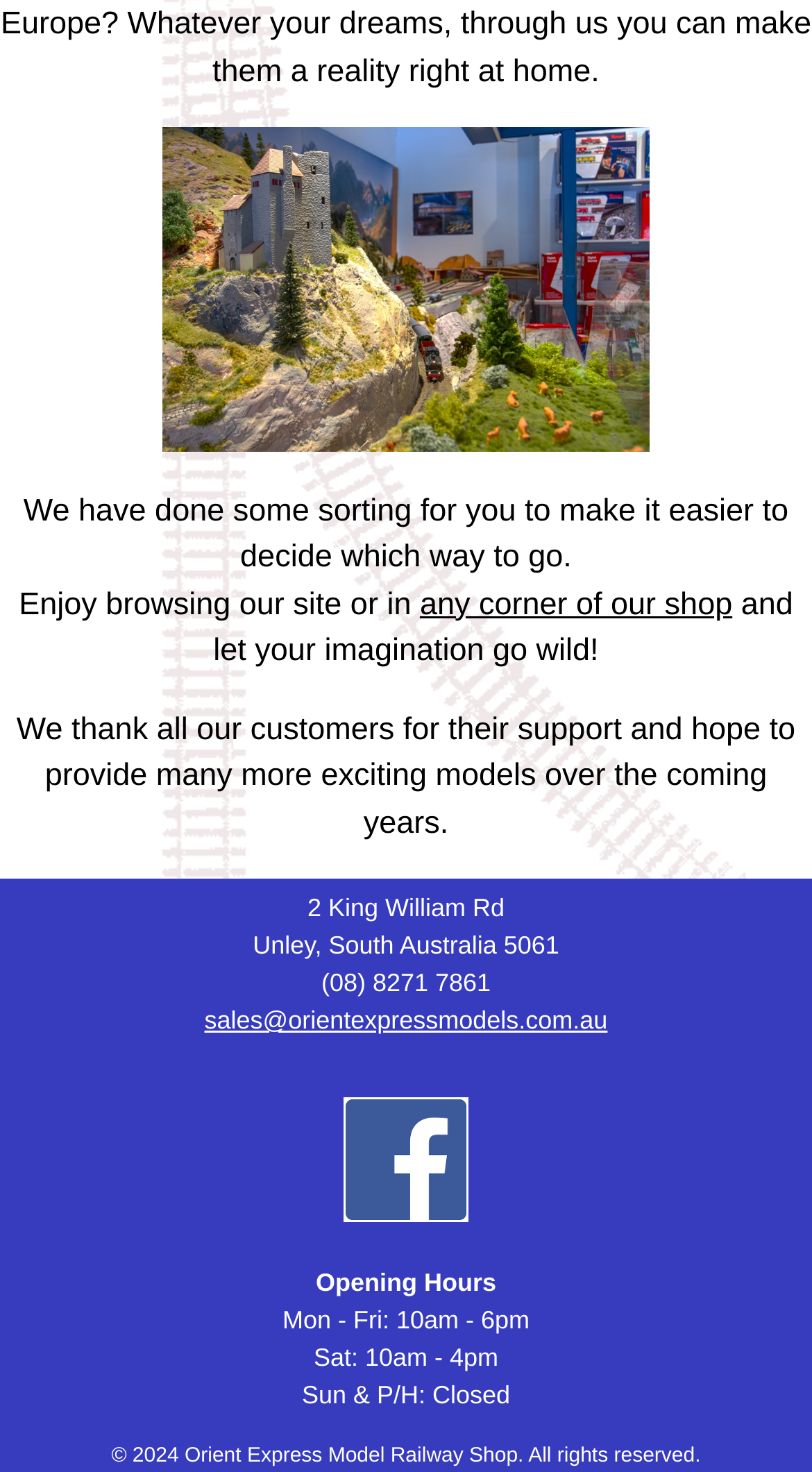Locate the UI element described by alt="facebook" and provide its bounding box coordinates. Use the format (top-left x, top-left y, bottom-right x, bottom-right y) with all values as floating point numbers between 0 and 1.

[0.423, 0.808, 0.577, 0.828]